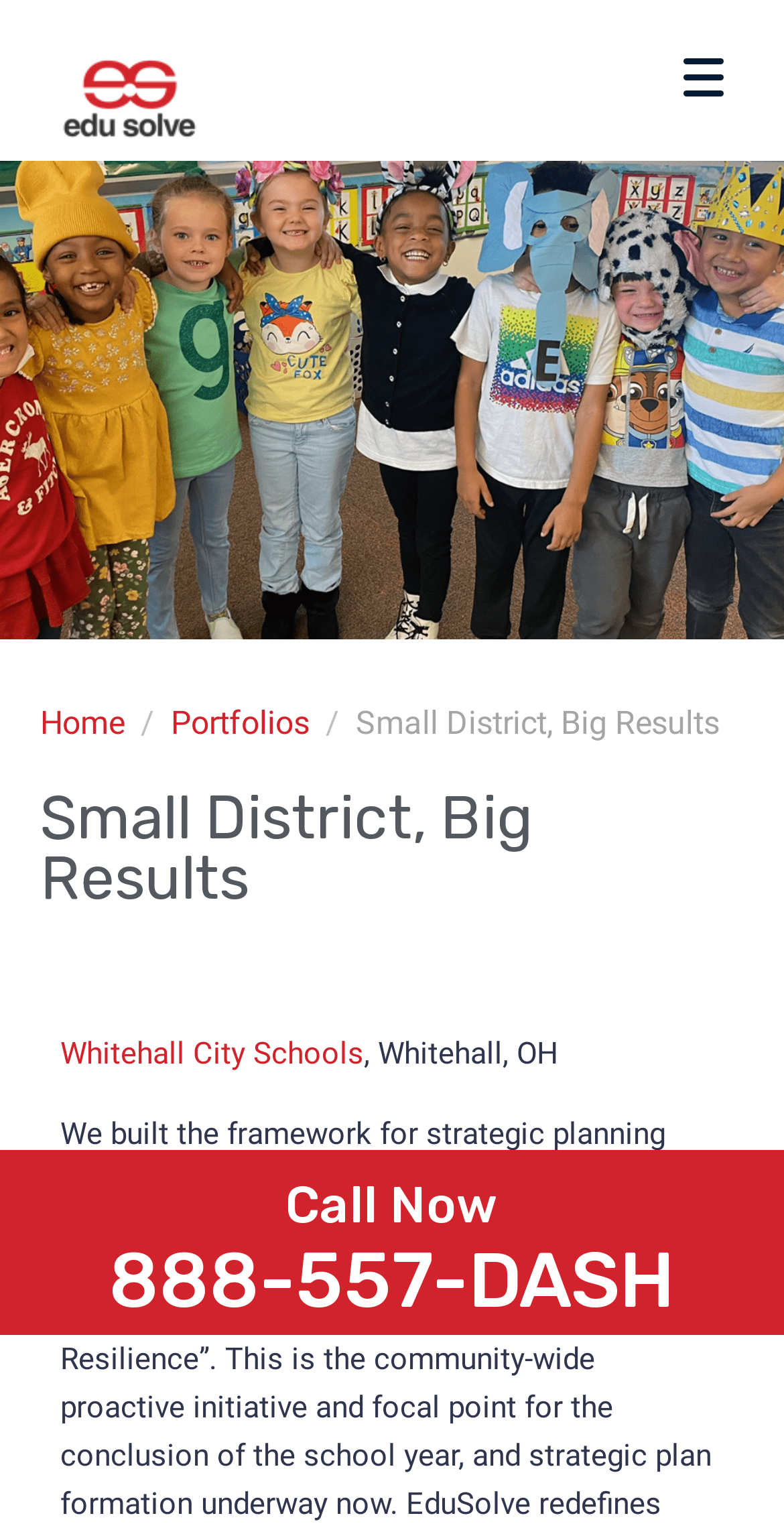Determine the bounding box coordinates for the element that should be clicked to follow this instruction: "Click the Home link". The coordinates should be given as four float numbers between 0 and 1, in the format [left, top, right, bottom].

[0.051, 0.458, 0.159, 0.483]